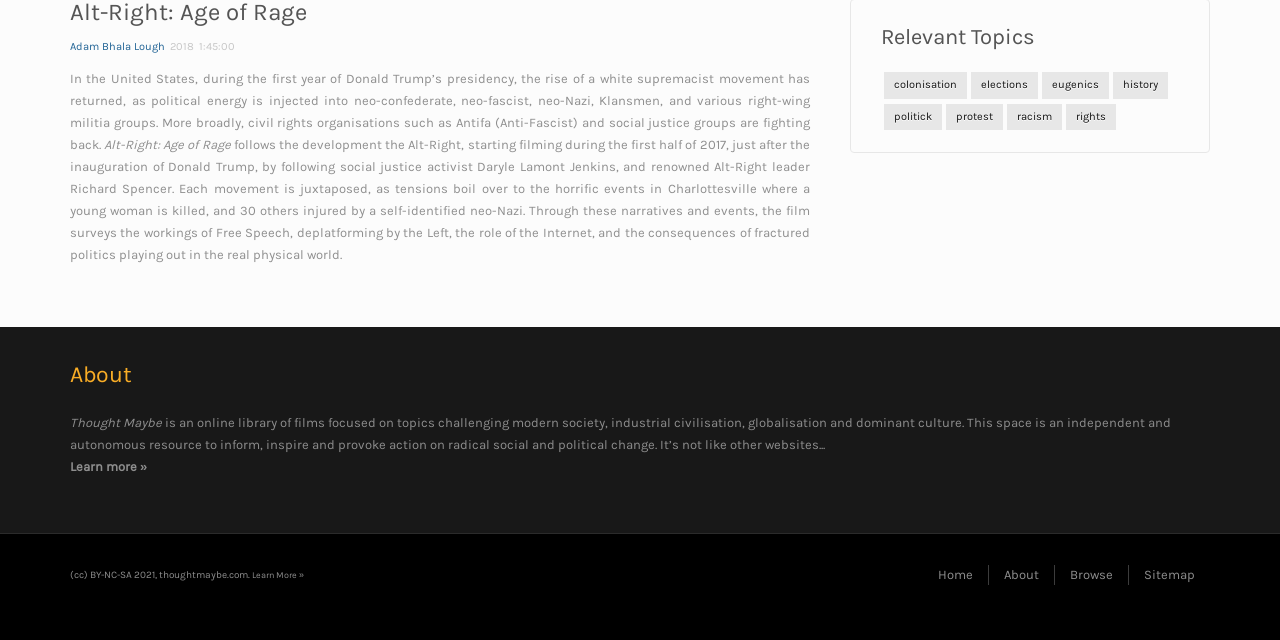Provide the bounding box coordinates of the UI element this sentence describes: "Whose Streets?".

[0.769, 0.107, 0.857, 0.137]